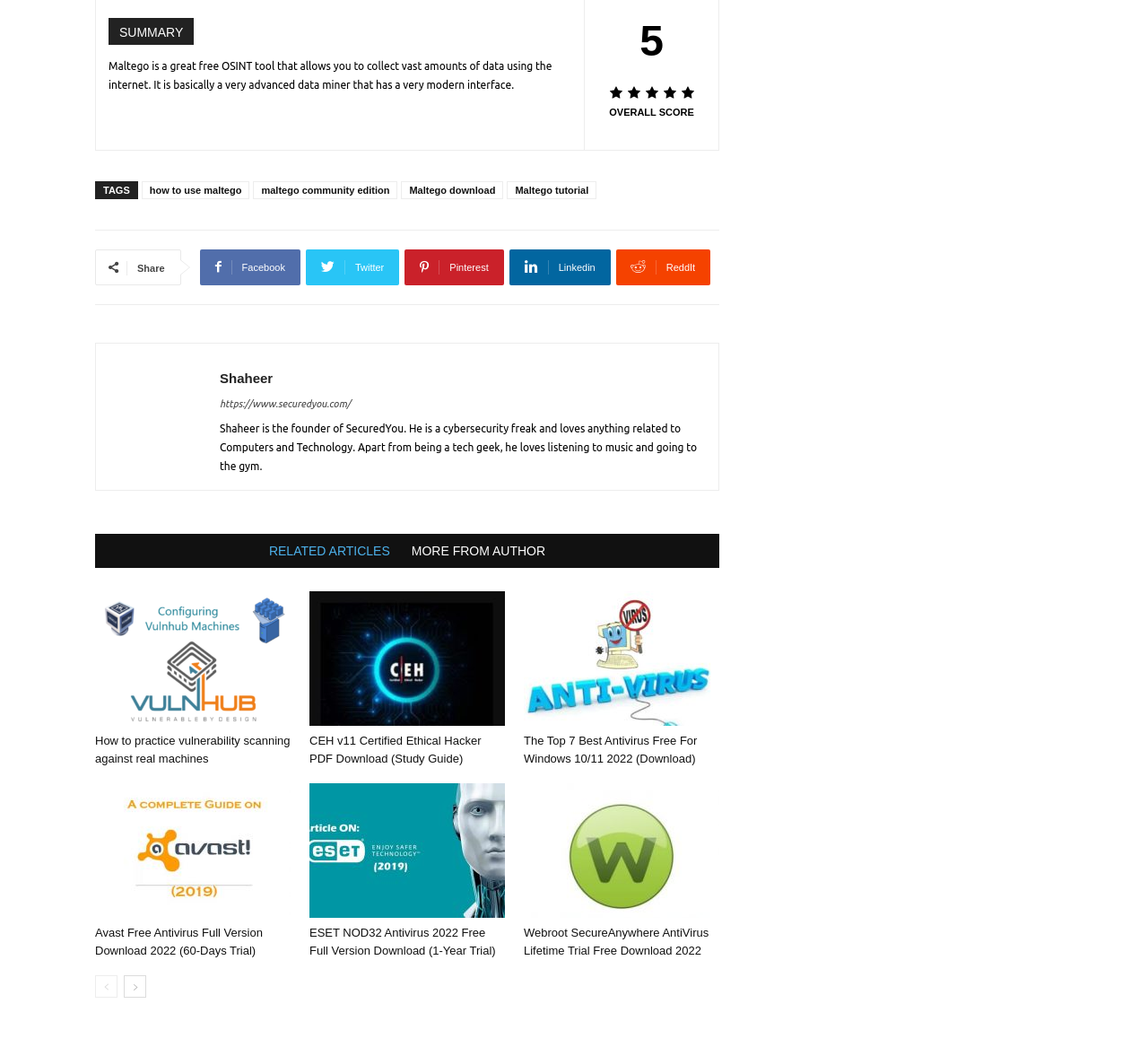Respond to the question below with a single word or phrase:
What is the title of the first related article?

How to practice vulnerability scanning against real machines